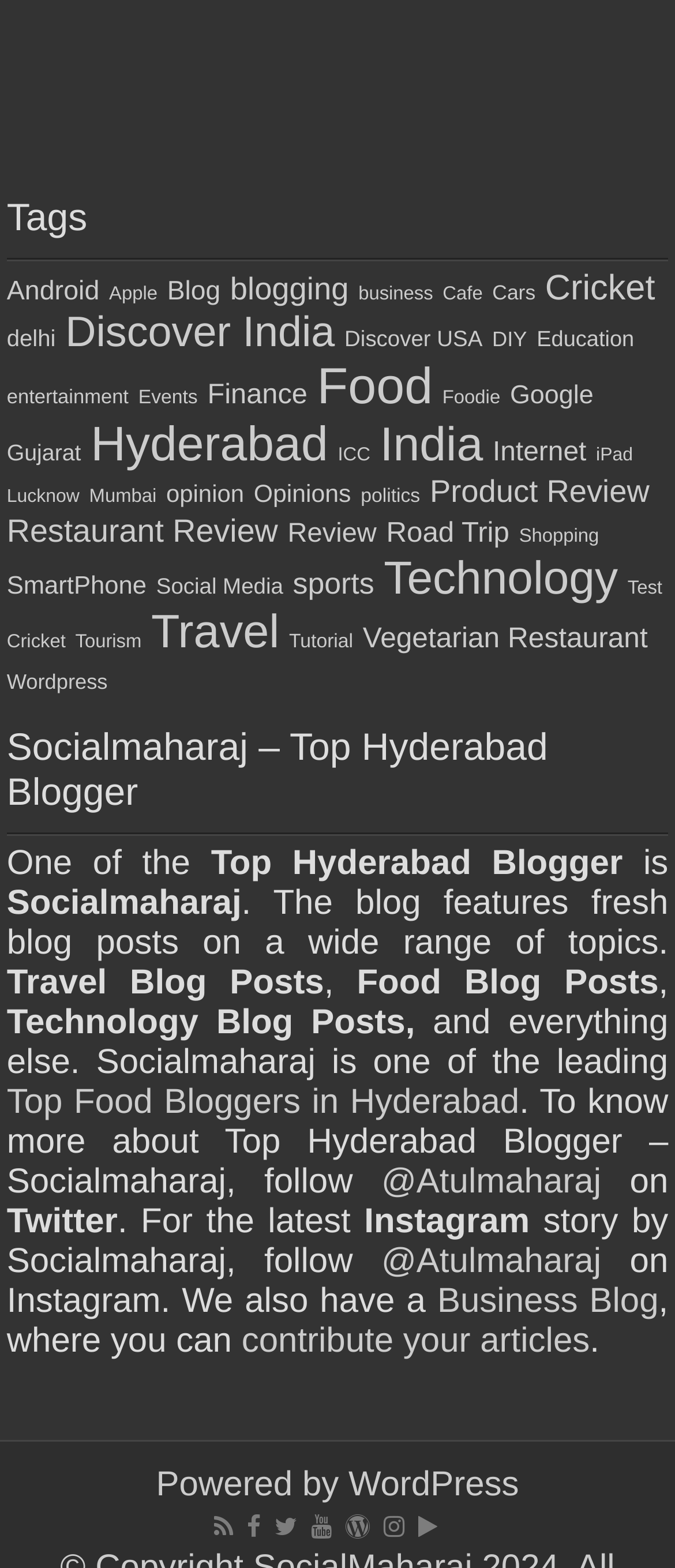Please identify the bounding box coordinates of the element I need to click to follow this instruction: "Visit the 'Business Blog'".

[0.648, 0.818, 0.976, 0.842]